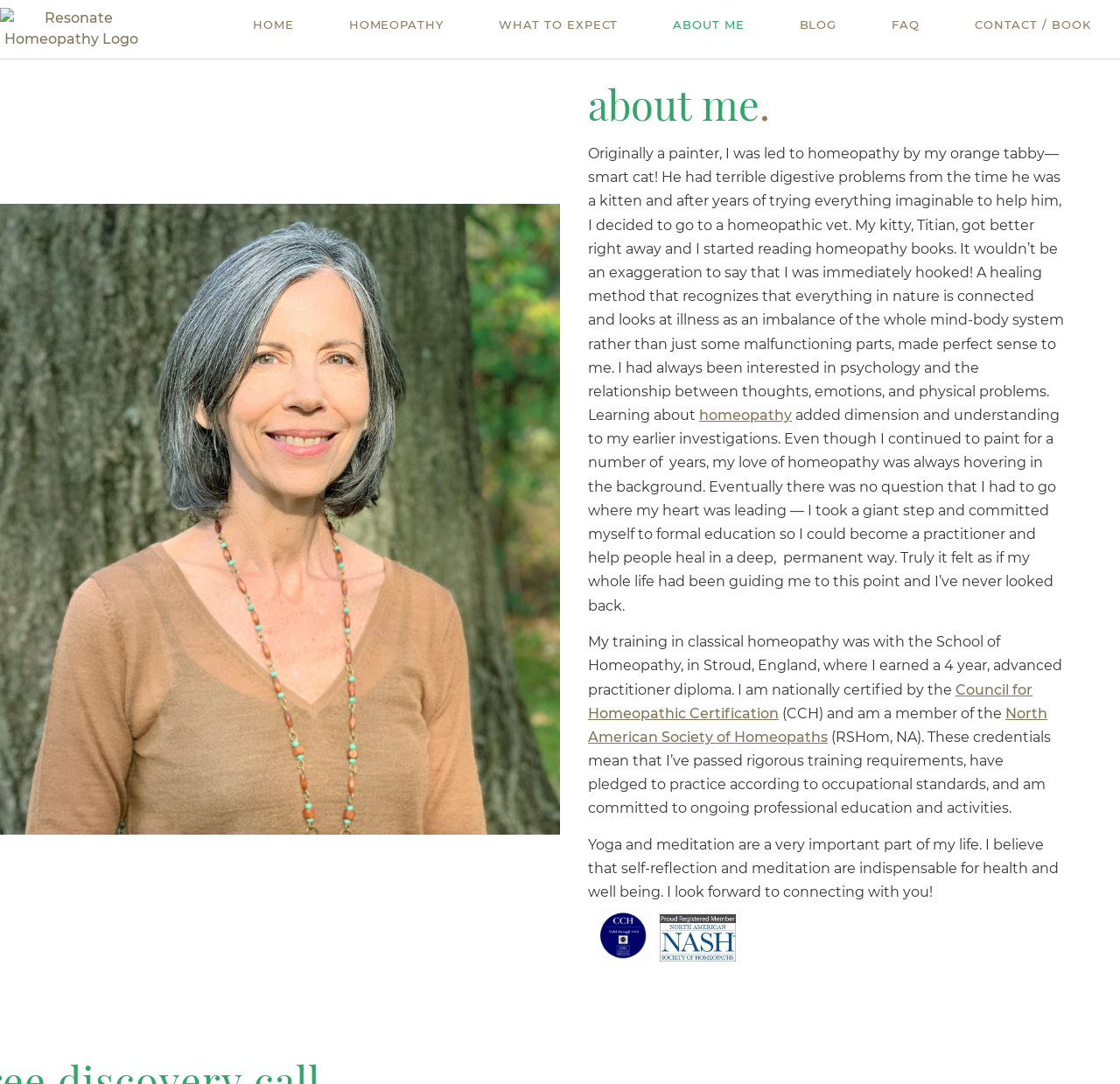Please give the bounding box coordinates of the area that should be clicked to fulfill the following instruction: "Check the NASH membership badge". The coordinates should be in the format of four float numbers from 0 to 1, i.e., [left, top, right, bottom].

[0.589, 0.843, 0.657, 0.887]